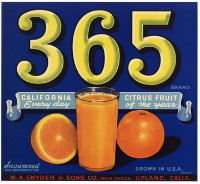Describe all the elements and aspects of the image comprehensively.

This vibrant image showcases a vintage crate label for "365 Brand," prominently featuring the number "365" in bold yellow typography on a deep blue background. Below the number, the label reads "CALIFORNIA Every day," emphasizing freshness and quality. A glass filled with orange juice is centrally depicted alongside two juicy oranges, highlighting the citrus theme. The wording "CITRUS FRUIT of the year" further promotes the product's excellence. The lower section of the label includes the text "GROWN IN U.S.A." along with the message "W. A. Snyder & Sons Co. MAIN OFFICE UPLAND, CALIF." This label reflects the nostalgic charm of vintage packaging while promoting California-grown citrus.